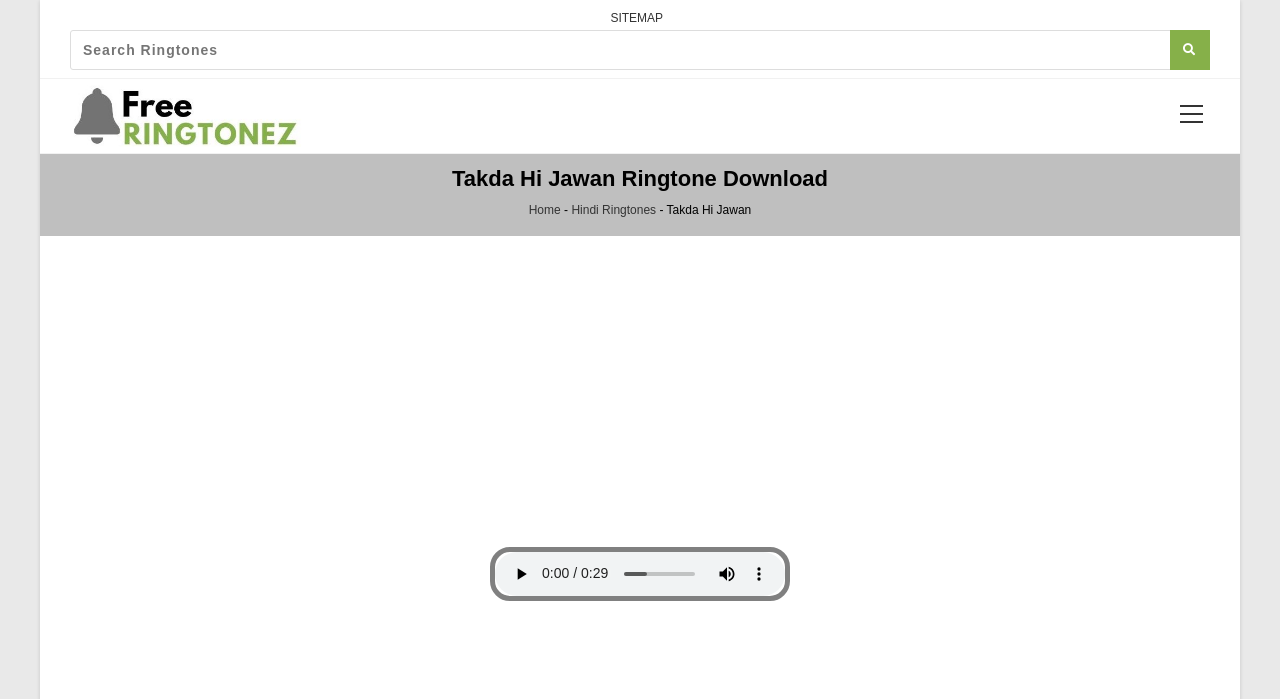Using the information in the image, give a detailed answer to the following question: What is the purpose of the search bar?

The search bar is located at the top of the webpage, and it has a placeholder text 'Insert search query'. This suggests that the user can input a query to search for specific content within the website.